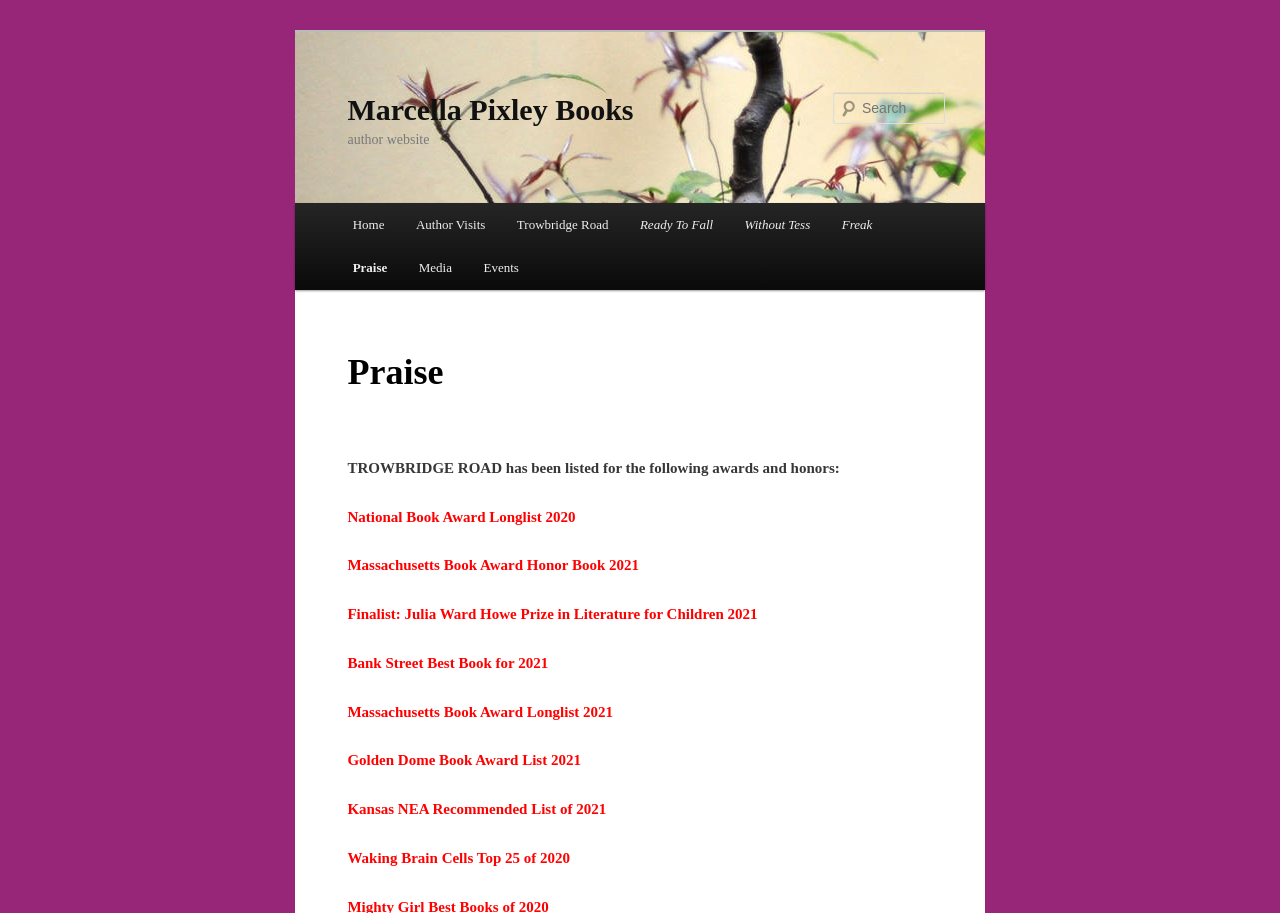Identify the main heading from the webpage and provide its text content.

Marcella Pixley Books